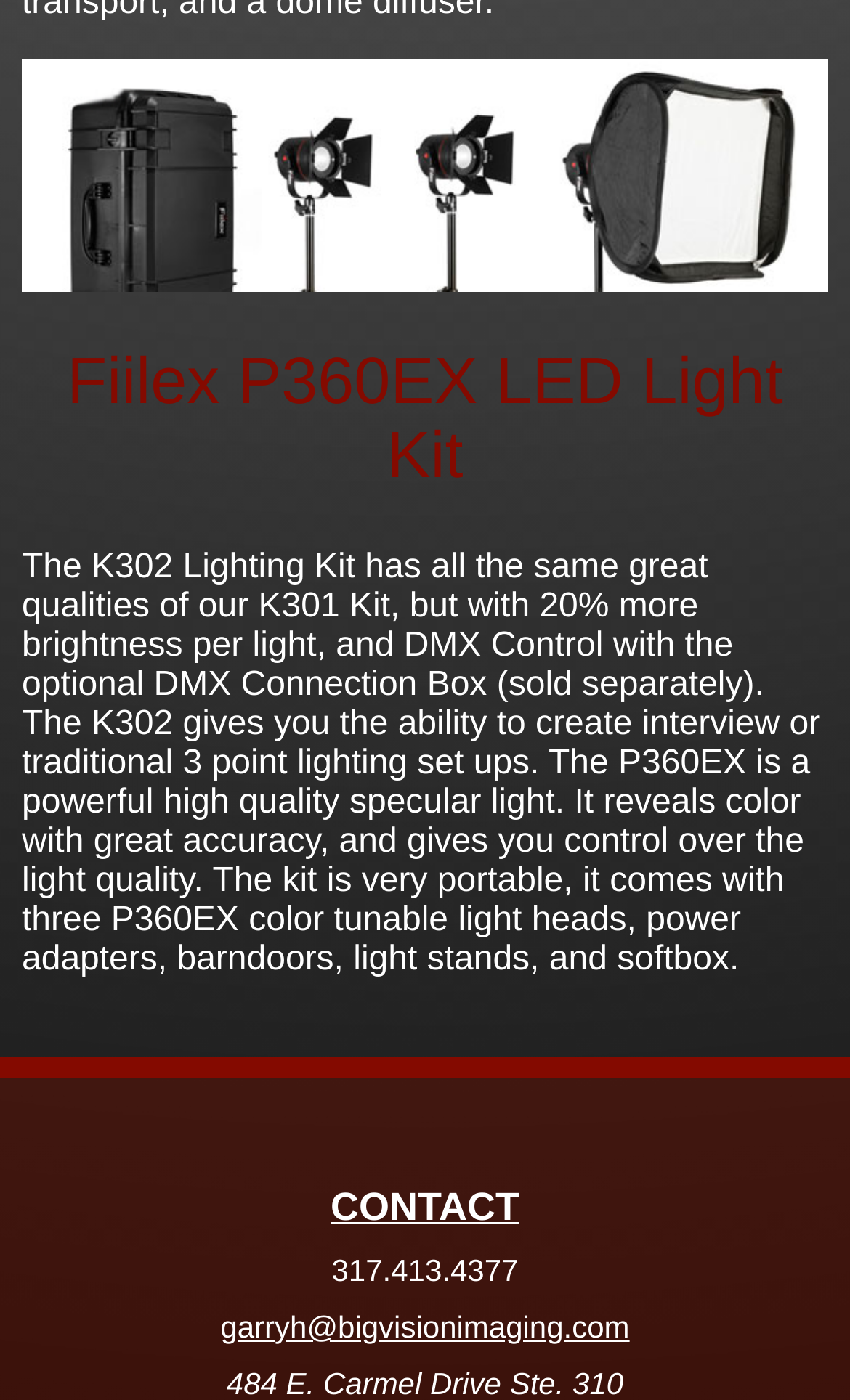Extract the bounding box coordinates of the UI element described: "garryh@bigvisionimaging.com". Provide the coordinates in the format [left, top, right, bottom] with values ranging from 0 to 1.

[0.259, 0.935, 0.741, 0.96]